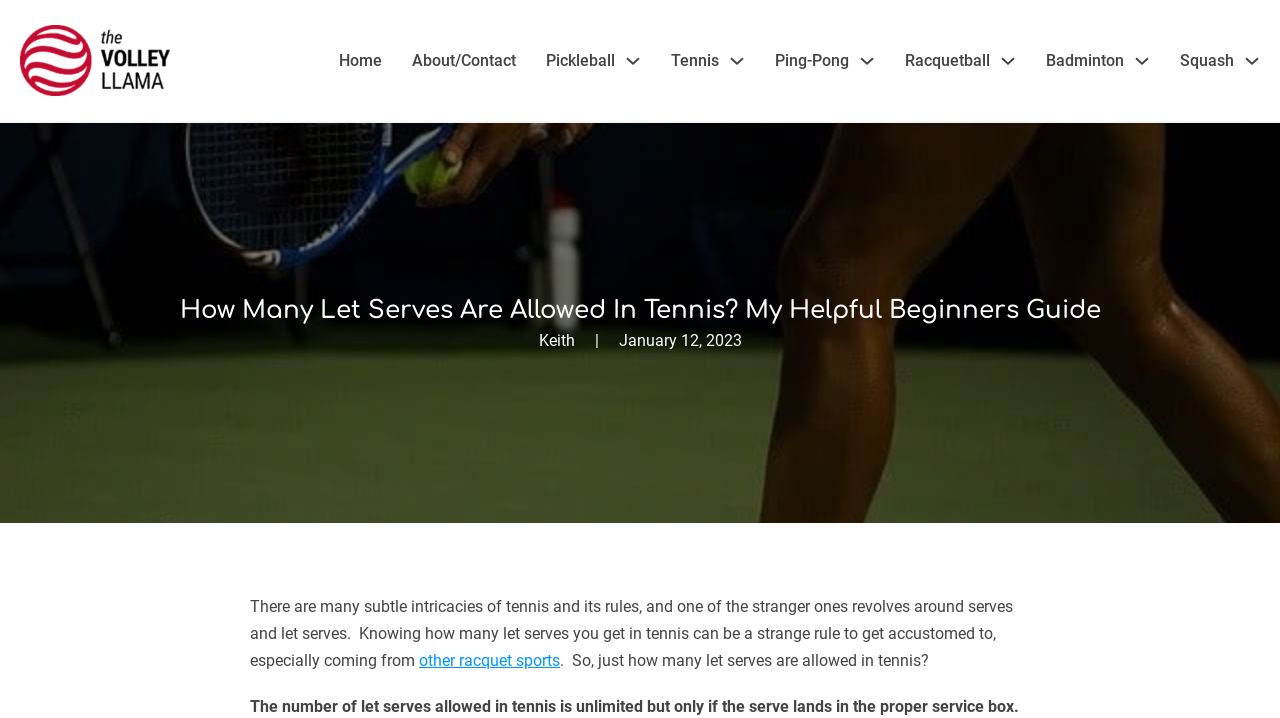Find the UI element described as: "other racquet sports" and predict its bounding box coordinates. Ensure the coordinates are four float numbers between 0 and 1, [left, top, right, bottom].

[0.327, 0.907, 0.438, 0.933]